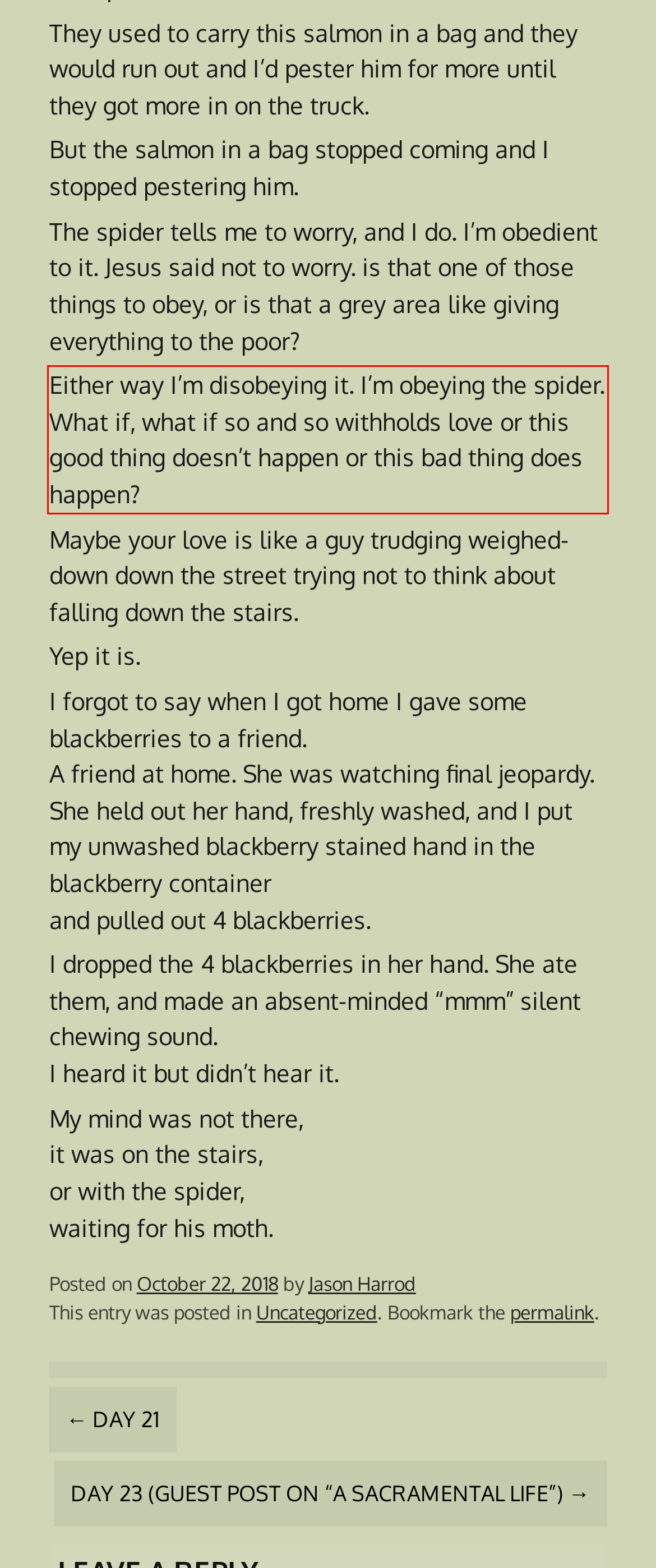You have a screenshot of a webpage with a red bounding box. Use OCR to generate the text contained within this red rectangle.

Either way I’m disobeying it. I’m obeying the spider. What if, what if so and so withholds love or this good thing doesn’t happen or this bad thing does happen?